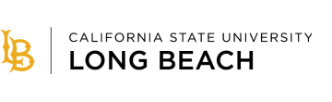What color is the 'CSU' emblem?
By examining the image, provide a one-word or phrase answer.

Yellow